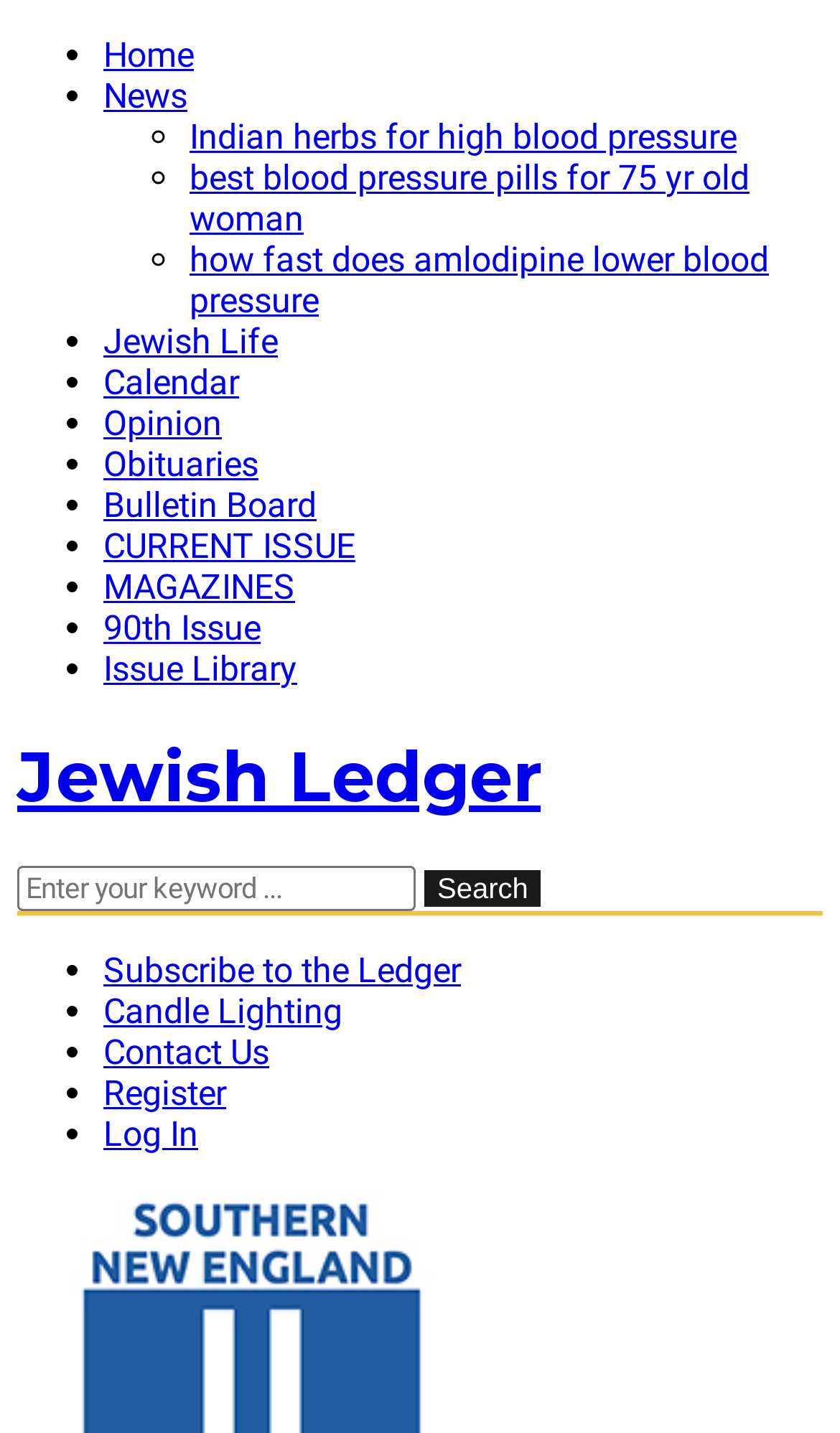Give a complete and precise description of the webpage's appearance.

The webpage appears to be the homepage of the Jewish Ledger, a publication focused on hospital medicine and hypertensive urgency. At the top left, there is a list of navigation links, including "Home", "News", "Jewish Life", "Calendar", "Opinion", "Obituaries", "Bulletin Board", "CURRENT ISSUE", "MAGAZINES", "90th Issue", and "Issue Library". These links are separated by bullet points and are aligned horizontally.

Below the navigation links, there is a prominent heading that reads "Jewish Ledger", which is also a clickable link. To the right of the heading, there is a search bar with a text box and a "Search" button.

Further down the page, there is a list of links related to health topics, including "Indian herbs for high blood pressure", "best blood pressure pills for 75 yr old woman", and "how fast does amlodipine lower blood pressure". These links are also separated by bullet points and are aligned horizontally.

At the bottom of the page, there is another list of links, including "Subscribe to the Ledger", "Candle Lighting", "Contact Us", "Register", and "Log In". These links are also separated by bullet points and are aligned horizontally.

Overall, the webpage has a simple and organized layout, with clear headings and concise text. The use of bullet points and horizontal alignment makes it easy to navigate and find relevant information.